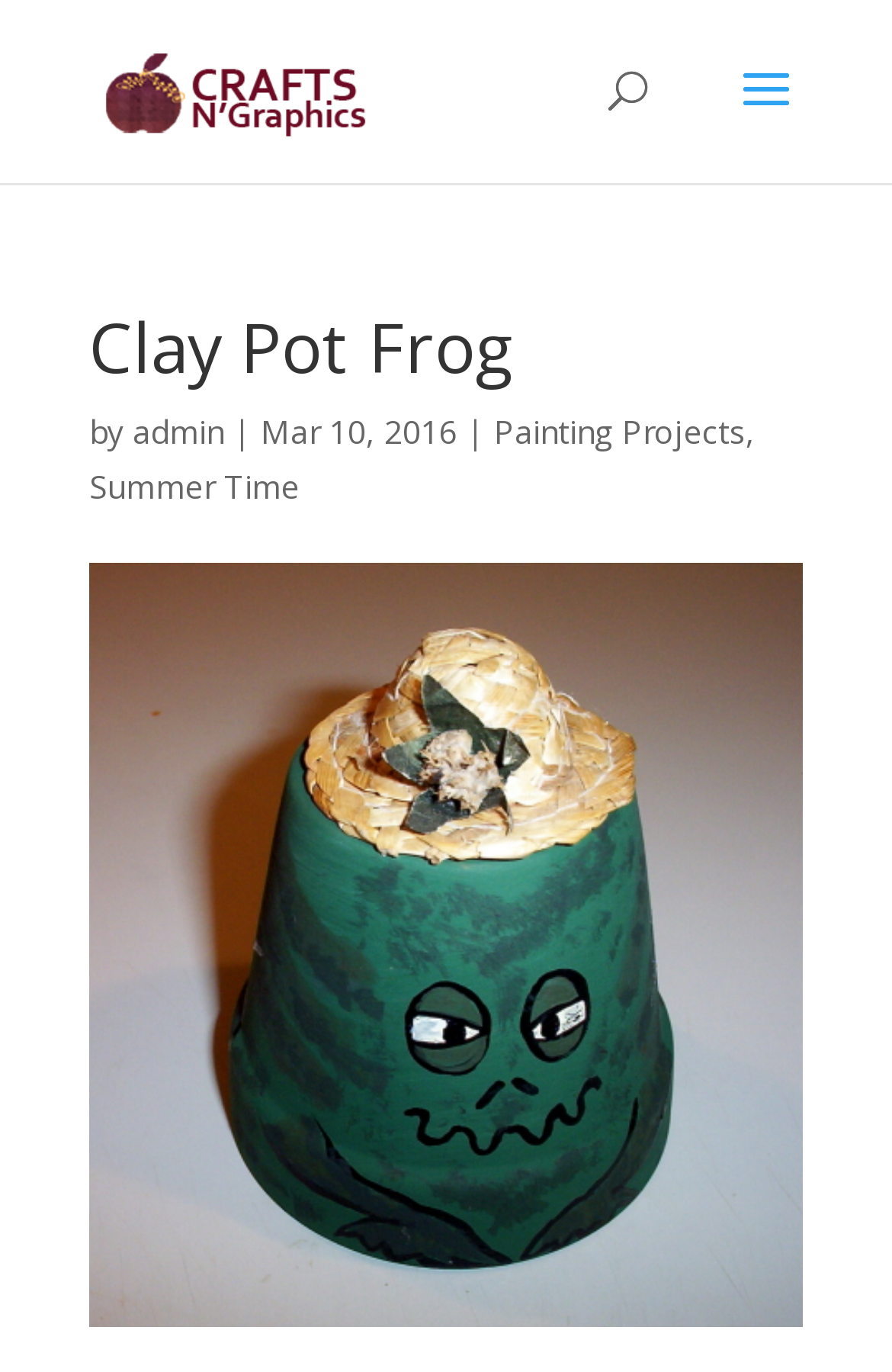What category does the craft project belong to?
Please interpret the details in the image and answer the question thoroughly.

The link 'Painting Projects' is placed near the top of the webpage, which implies that the craft project is categorized under 'Painting Projects'.